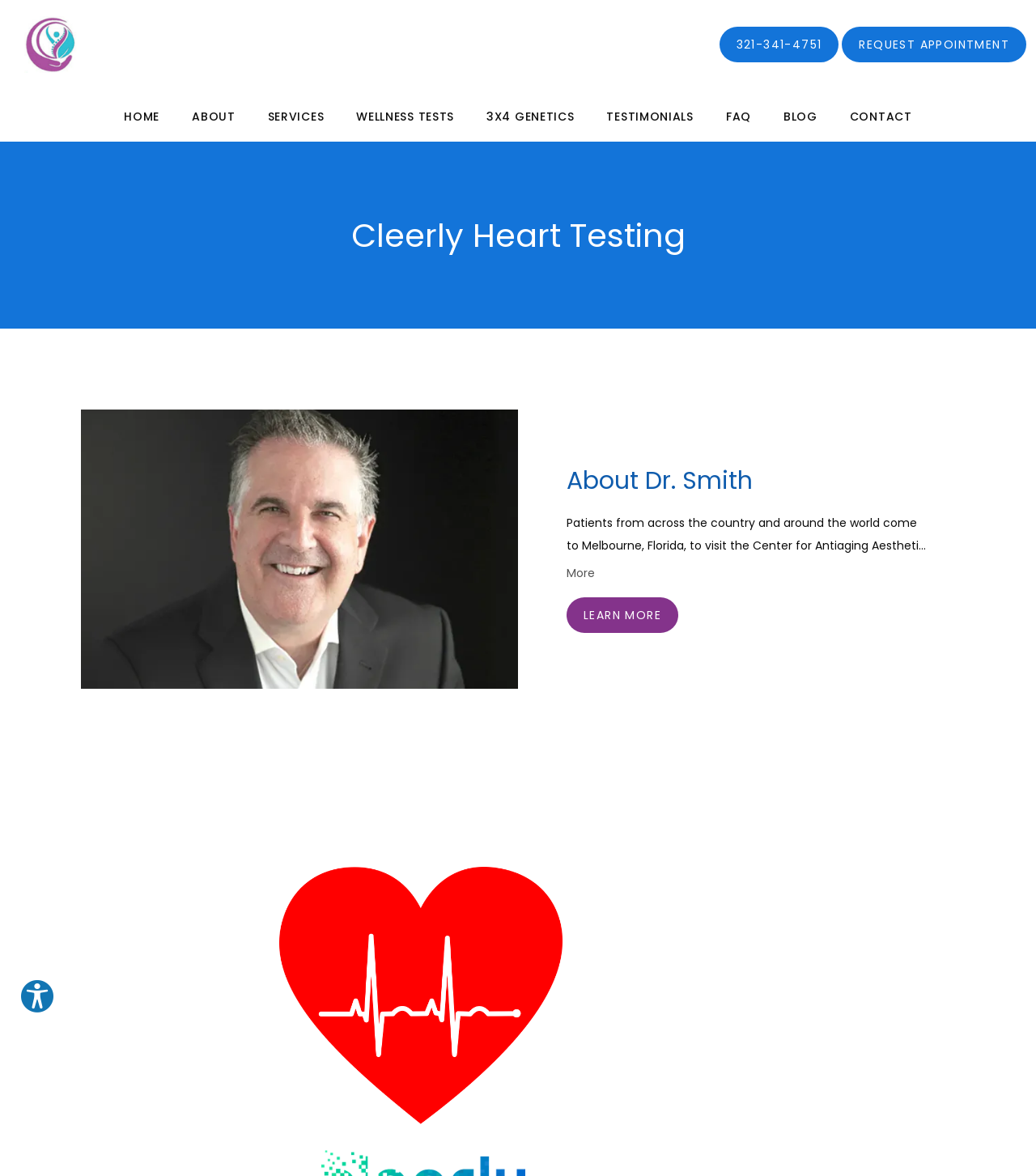Pinpoint the bounding box coordinates of the clickable area necessary to execute the following instruction: "Call the phone number". The coordinates should be given as four float numbers between 0 and 1, namely [left, top, right, bottom].

[0.693, 0.021, 0.811, 0.057]